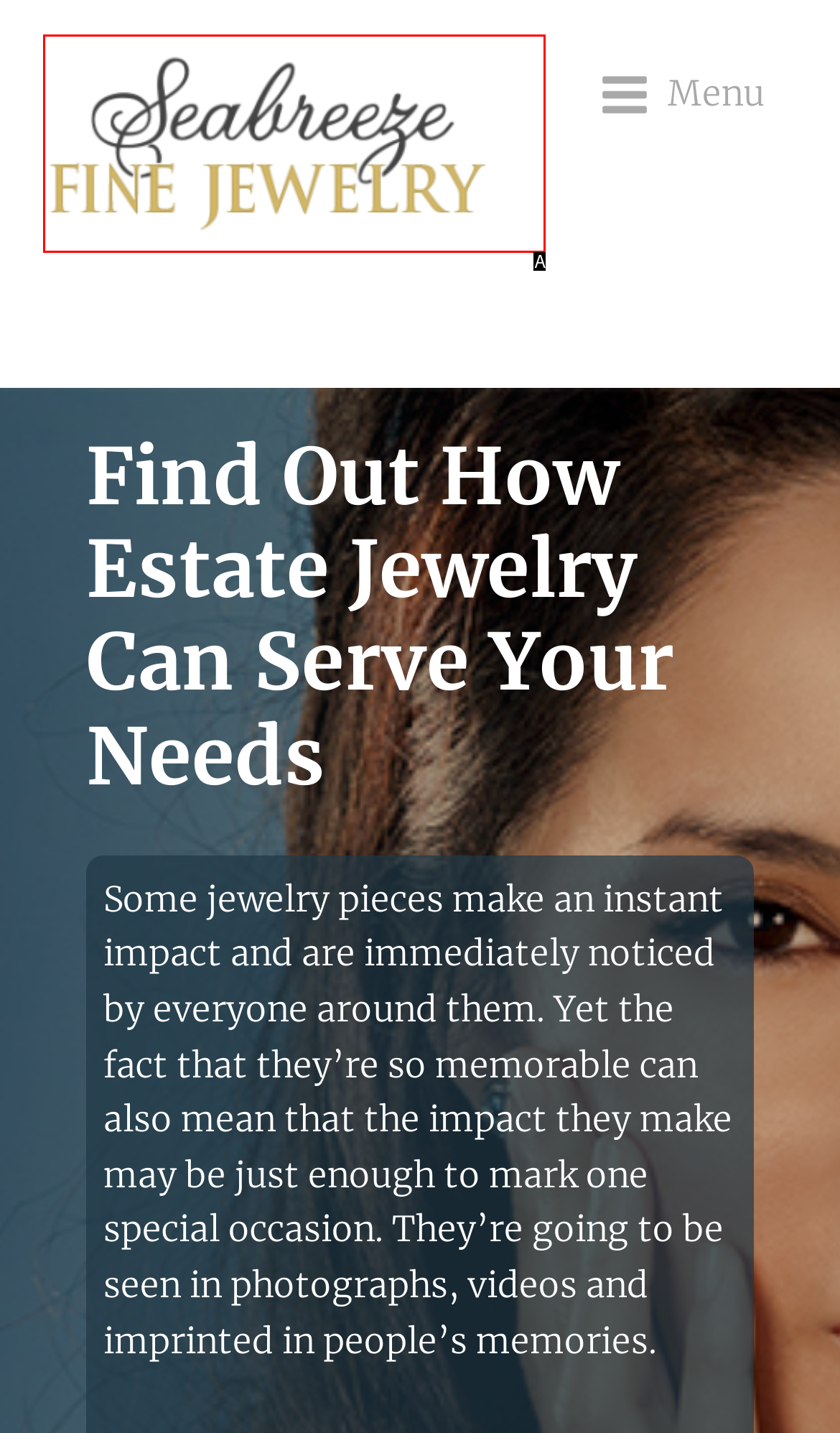Select the letter that corresponds to the UI element described as: parent_node: Menu
Answer by providing the letter from the given choices.

A